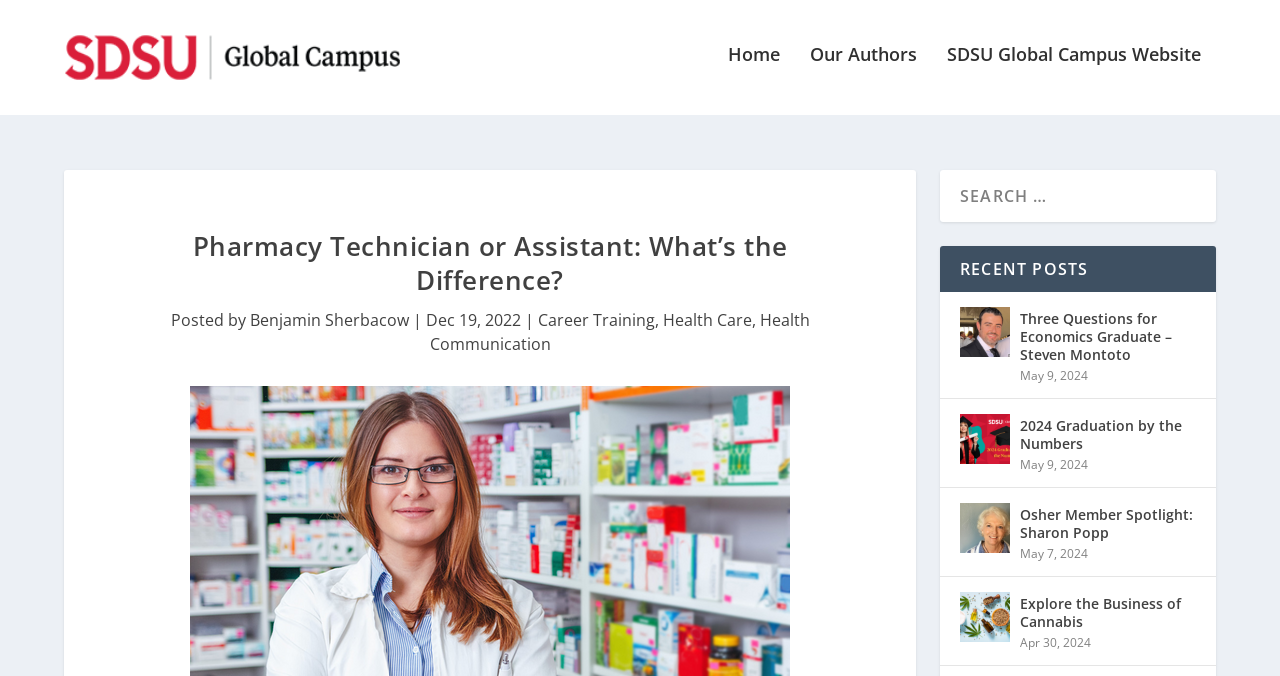Can you determine the main header of this webpage?

Pharmacy Technician or Assistant: What’s the Difference?